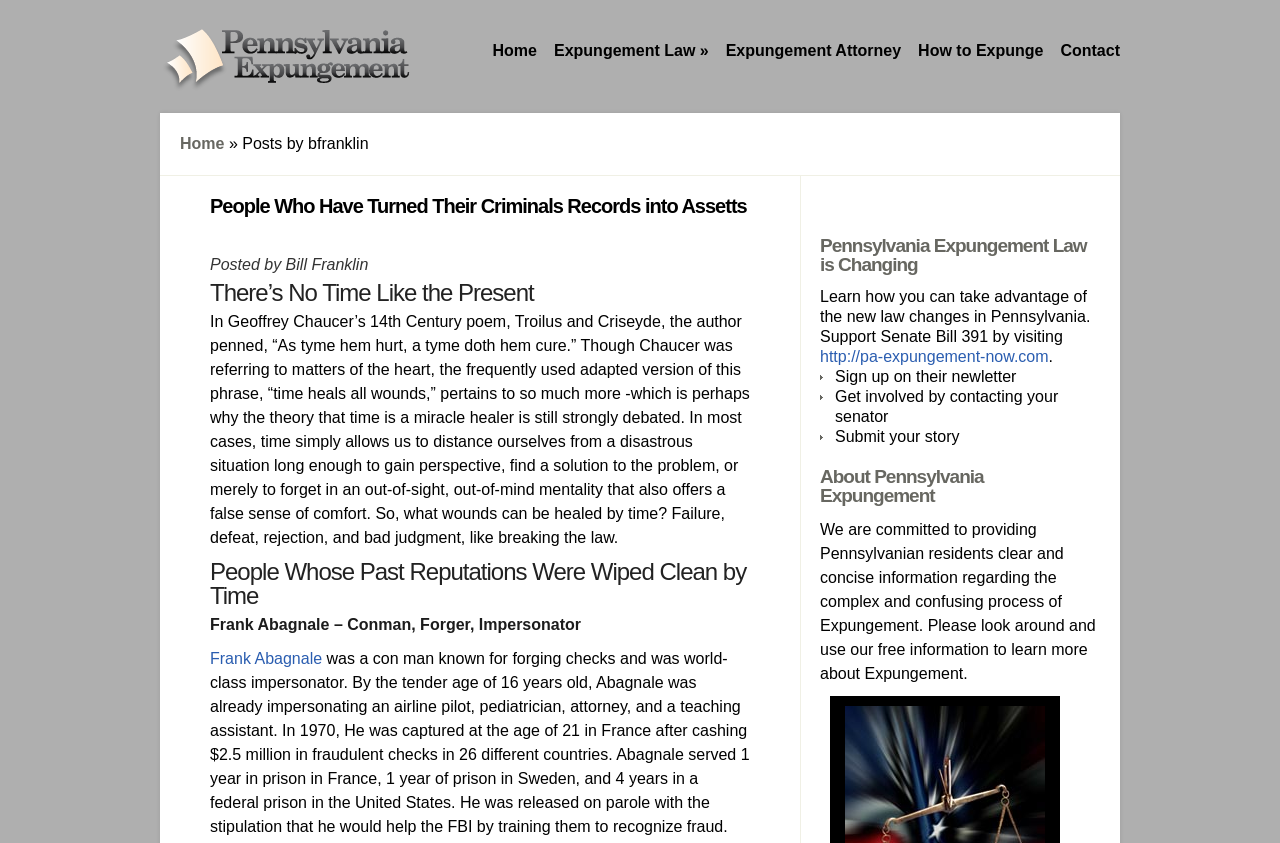Given the element description How to Expunge, predict the bounding box coordinates for the UI element in the webpage screenshot. The format should be (top-left x, top-left y, bottom-right x, bottom-right y), and the values should be between 0 and 1.

[0.717, 0.049, 0.815, 0.072]